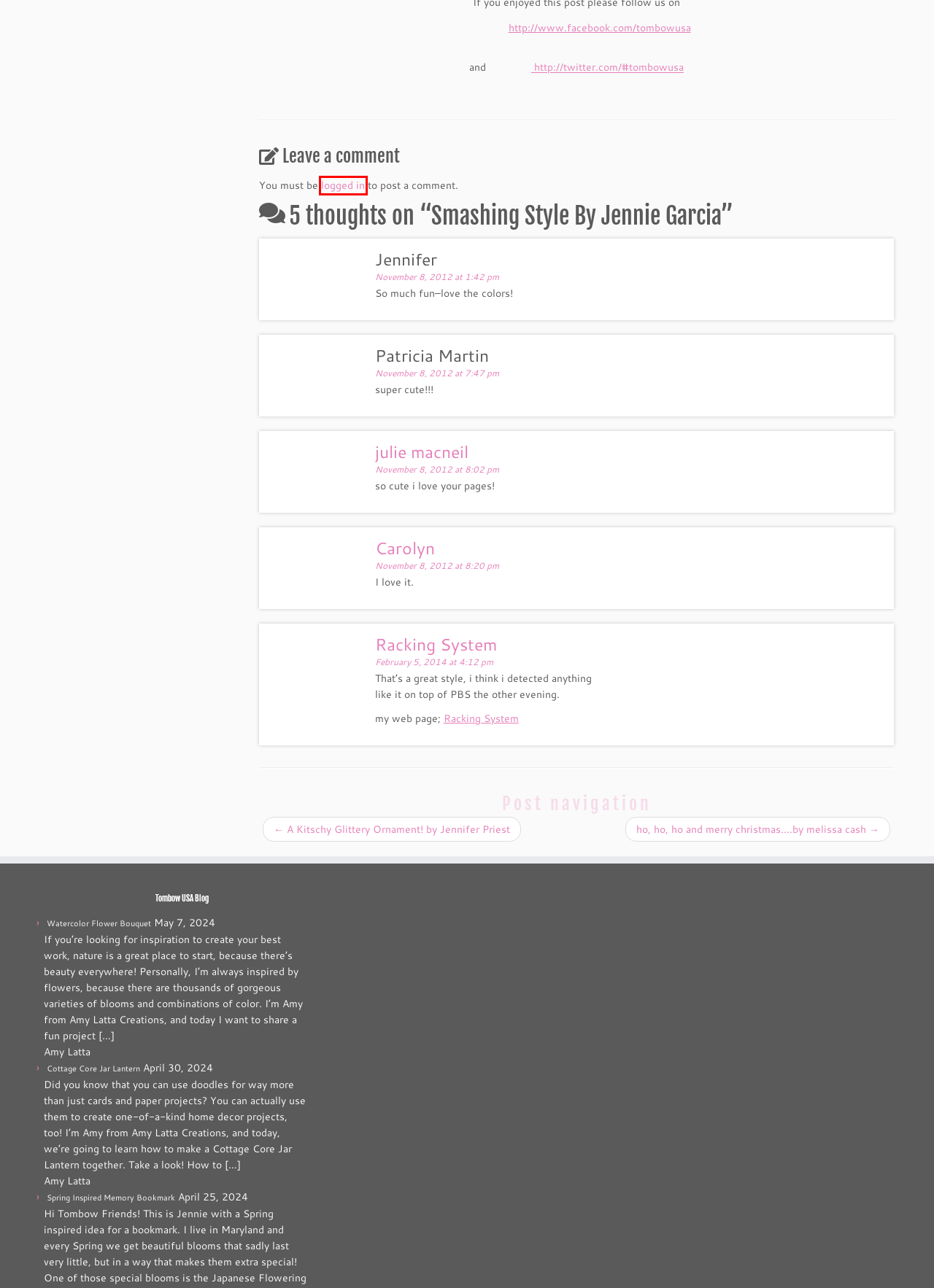Check out the screenshot of a webpage with a red rectangle bounding box. Select the best fitting webpage description that aligns with the new webpage after clicking the element inside the bounding box. Here are the candidates:
A. Tombow Brand Ambassadors - Tombow USA Blog
B. ho, ho, ho and merry christmas....by melissa cash - Tombow USA Blog
C. Log In ‹ Tombow USA Blog — WordPress
D. Monoline Travel Coasters - Tombow USA Blog
E. Spring Inspired Memory Bookmark - Tombow USA Blog
F. A Kitschy Glittery Ornament! by Jennifer Priest - Tombow USA Blog
G. Smash Book Archives - Tombow USA Blog
H. Tombow MONO Multi Liquid Glue | Multi-Purpose Liquid Glue with Dual Tip Applicators

C